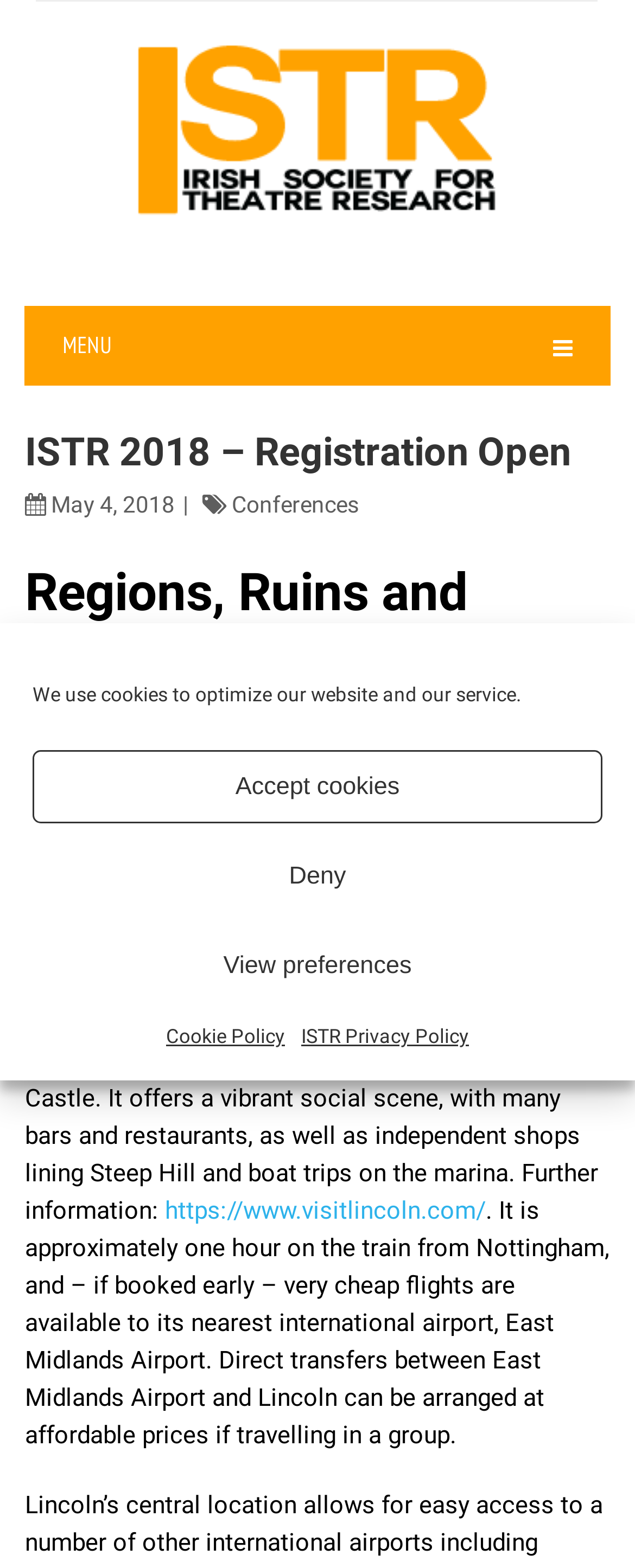Locate and generate the text content of the webpage's heading.

ISTR 2018 – Registration Open